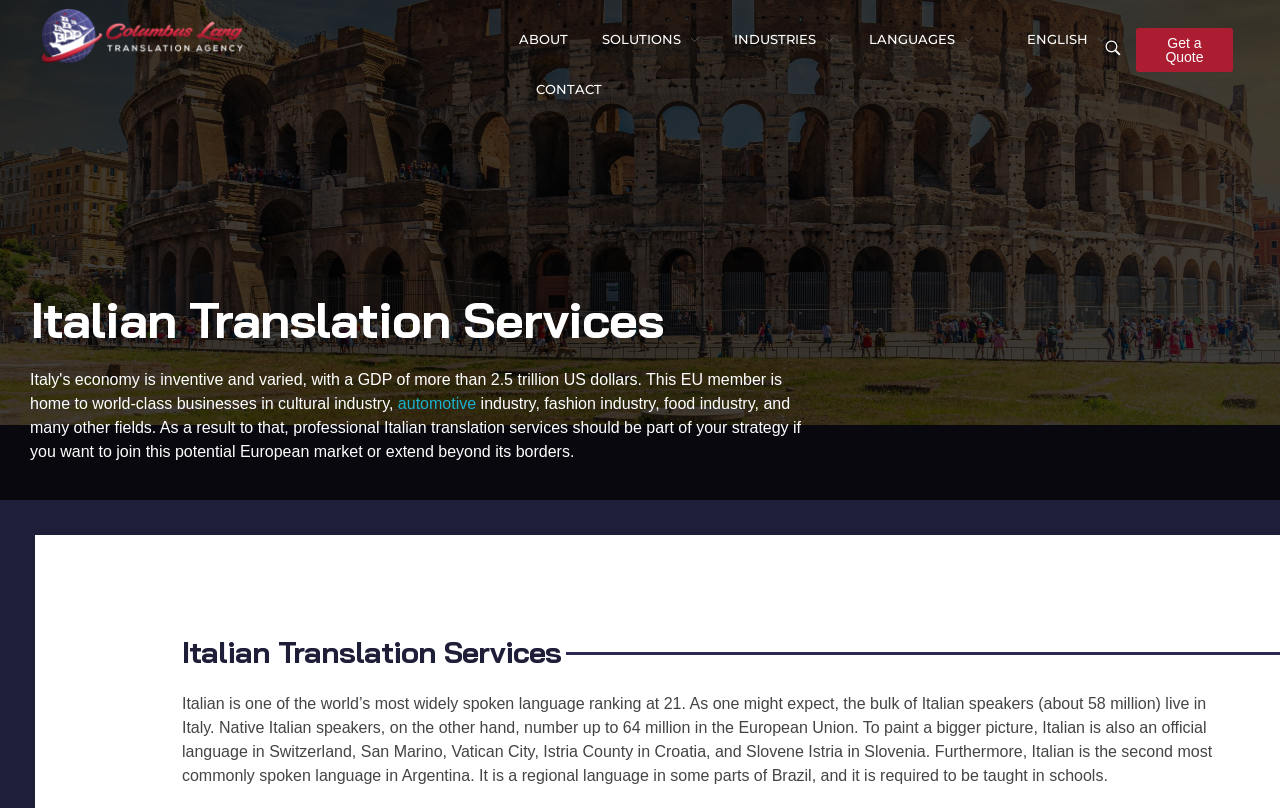Can you find the bounding box coordinates of the area I should click to execute the following instruction: "Get a quote"?

[0.888, 0.034, 0.963, 0.088]